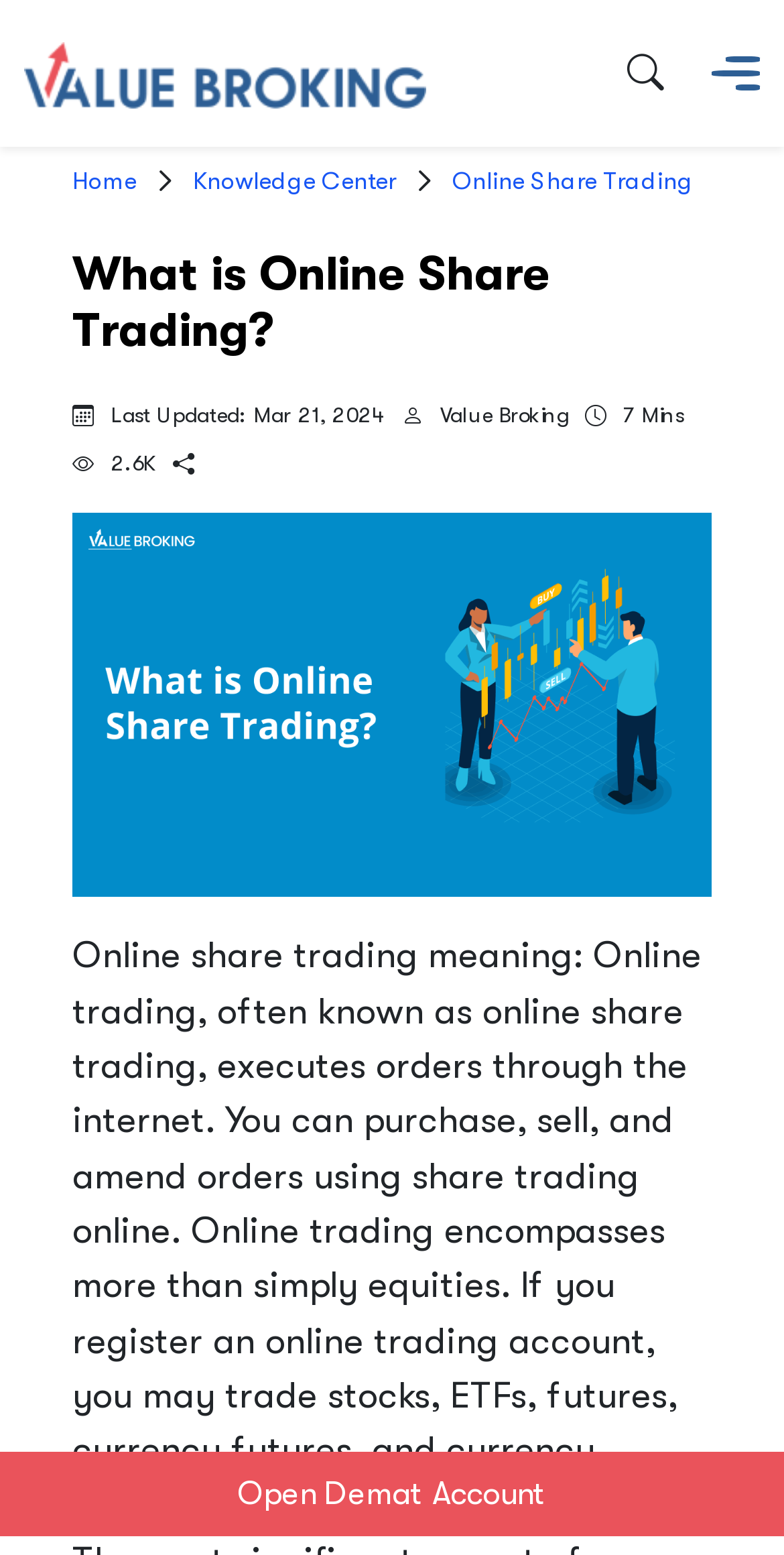Locate the bounding box of the UI element based on this description: "Home". Provide four float numbers between 0 and 1 as [left, top, right, bottom].

[0.092, 0.104, 0.174, 0.128]